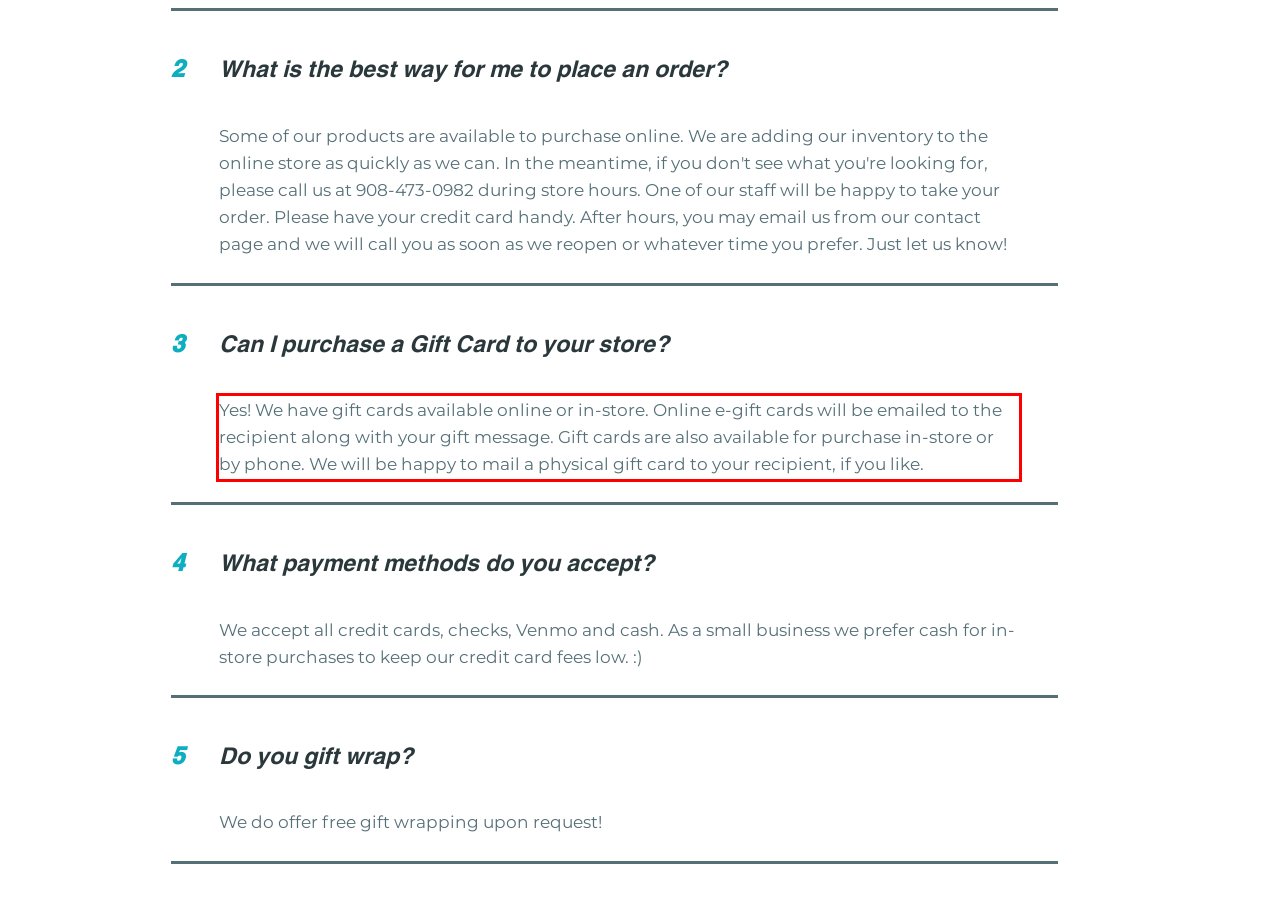Using OCR, extract the text content found within the red bounding box in the given webpage screenshot.

Yes! We have gift cards available online or in-store. Online e-gift cards will be emailed to the recipient along with your gift message. Gift cards are also available for purchase in-store or by phone. We will be happy to mail a physical gift card to your recipient, if you like.